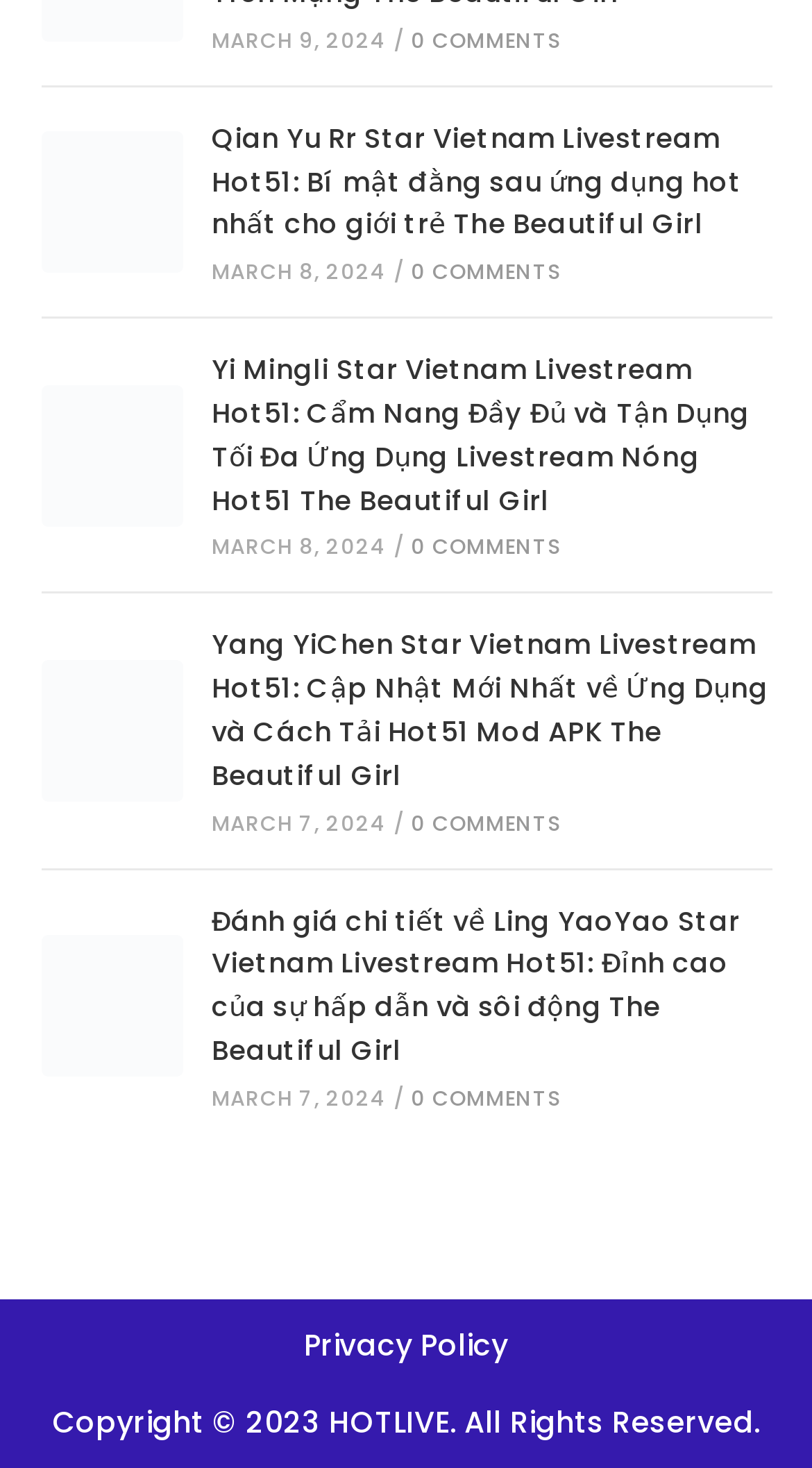What year is the copyright of the website?
Based on the visual content, answer with a single word or a brief phrase.

2023